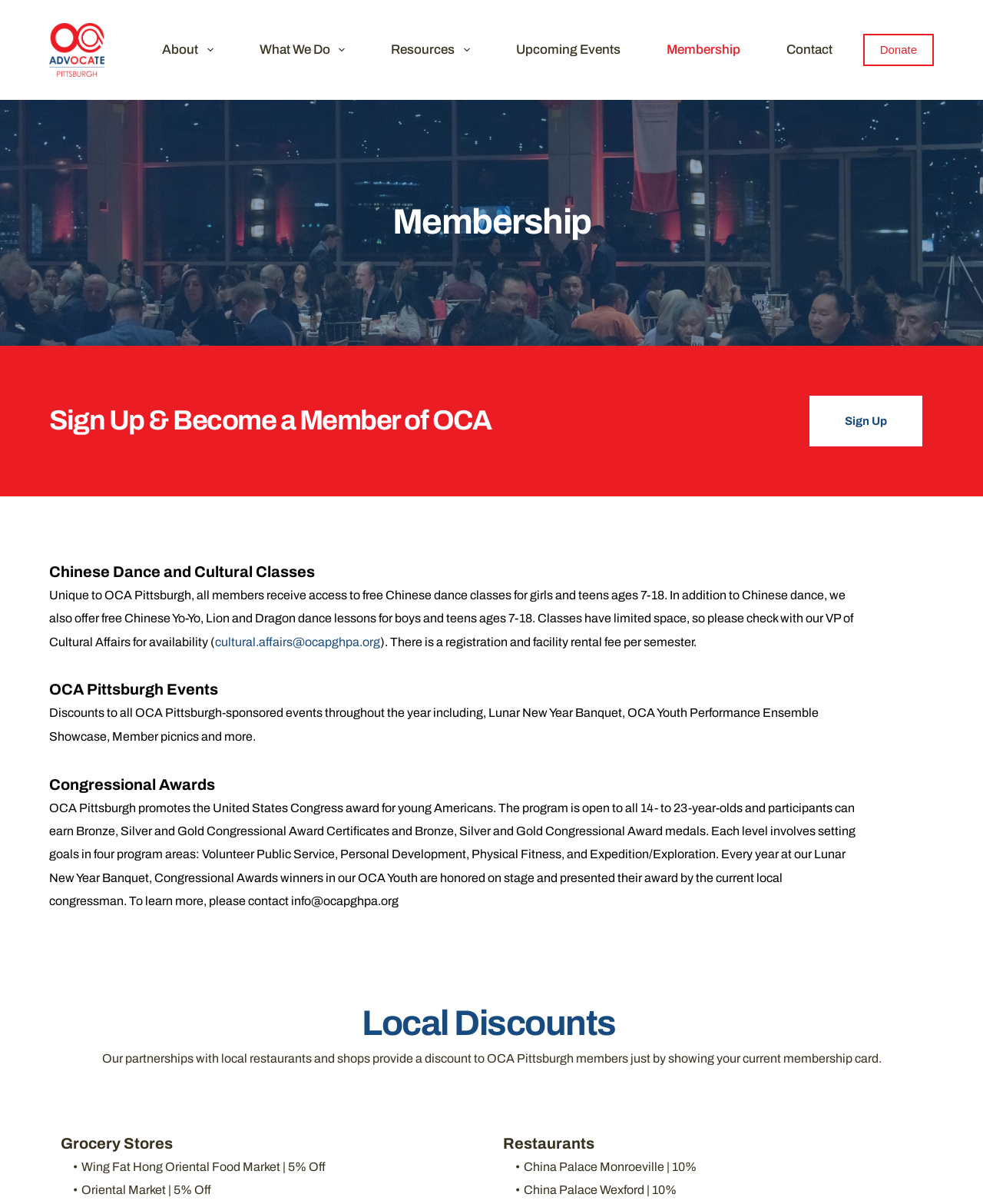Can you find the bounding box coordinates for the element that needs to be clicked to execute this instruction: "Click the 'Sign Up' button"? The coordinates should be given as four float numbers between 0 and 1, i.e., [left, top, right, bottom].

[0.823, 0.329, 0.938, 0.371]